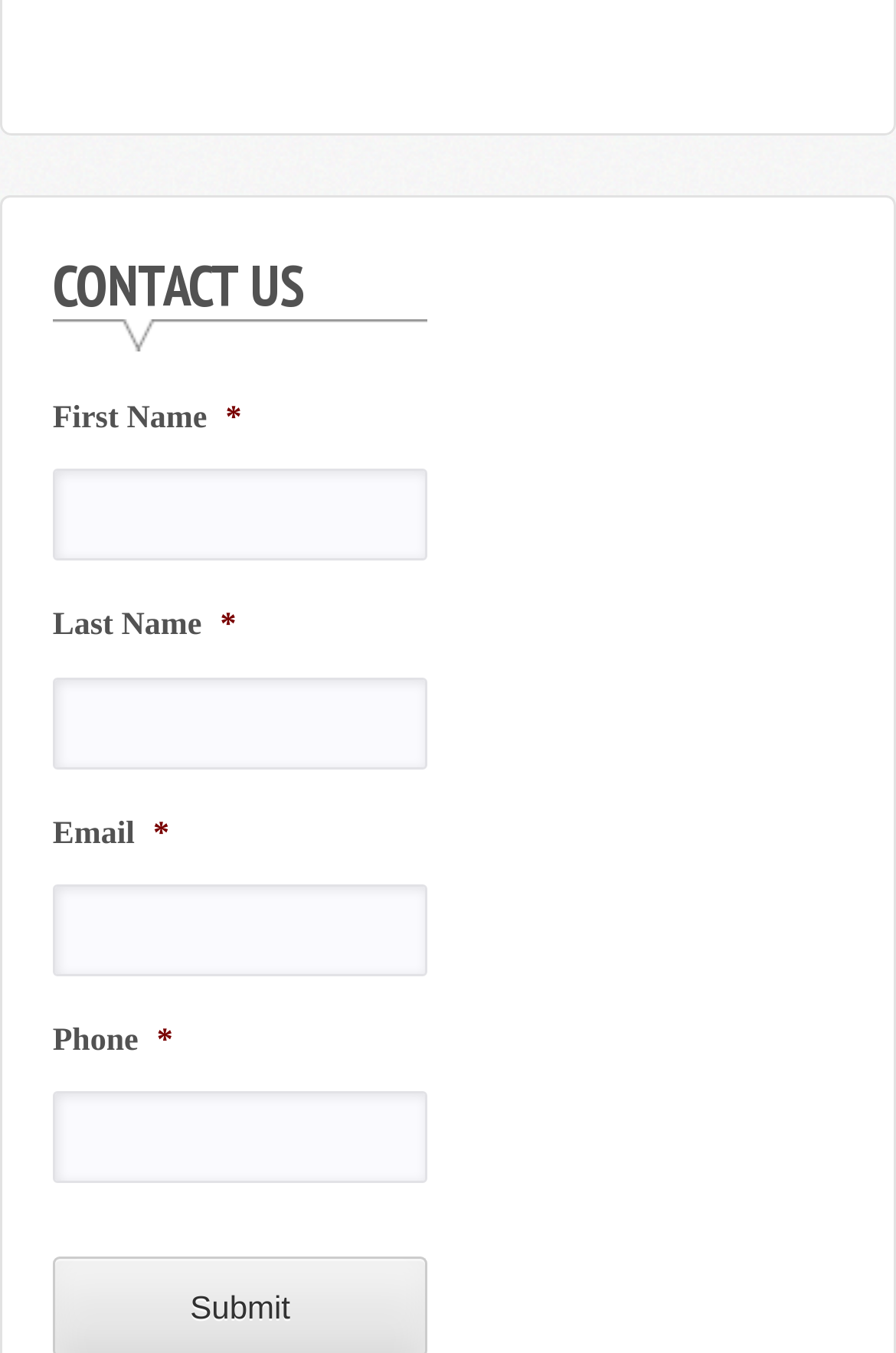Please respond to the question using a single word or phrase:
What information is required to submit the form?

First Name, Last Name, Email, Phone